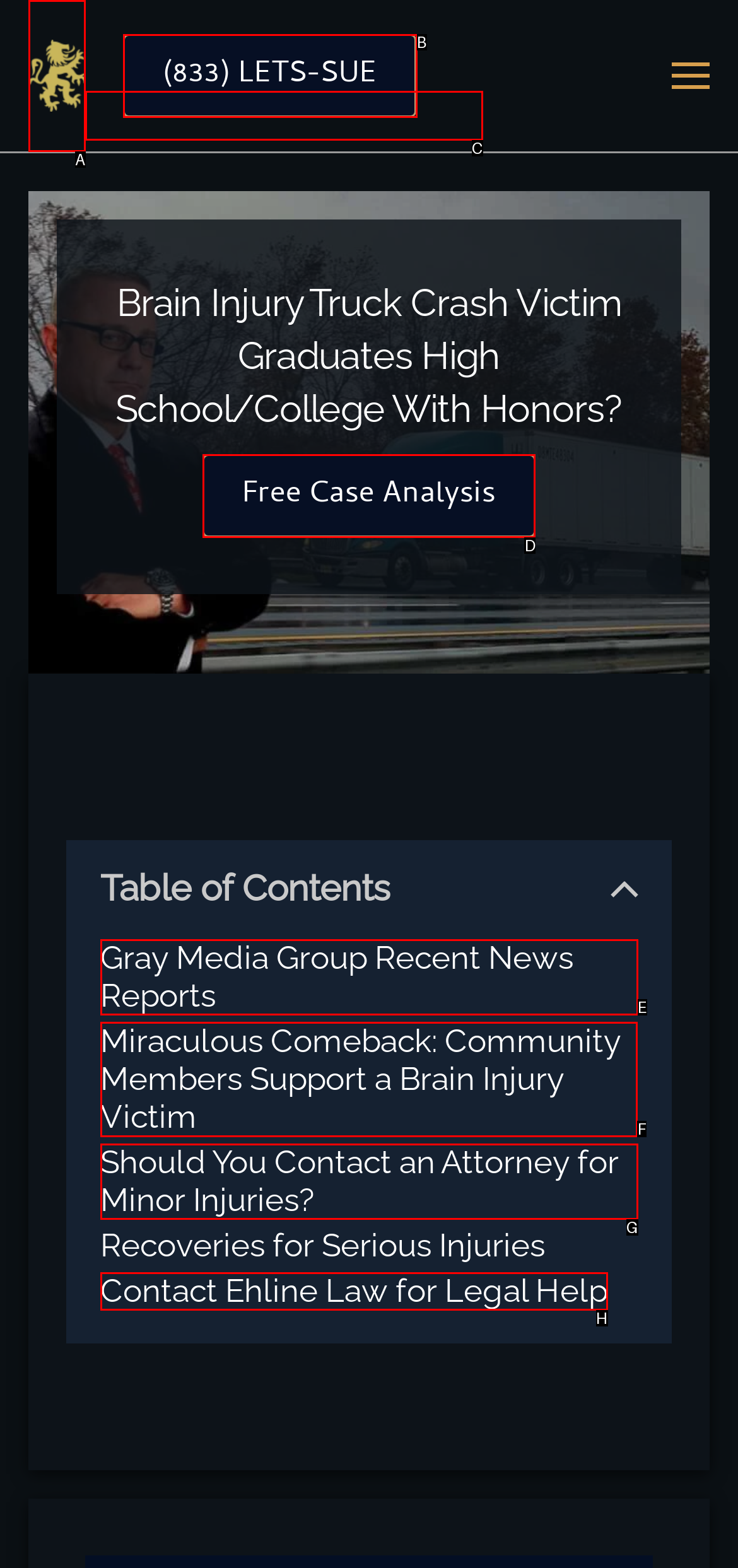Choose the letter of the element that should be clicked to complete the task: Read the 'Miraculous Comeback: Community Members Support a Brain Injury Victim' article
Answer with the letter from the possible choices.

F